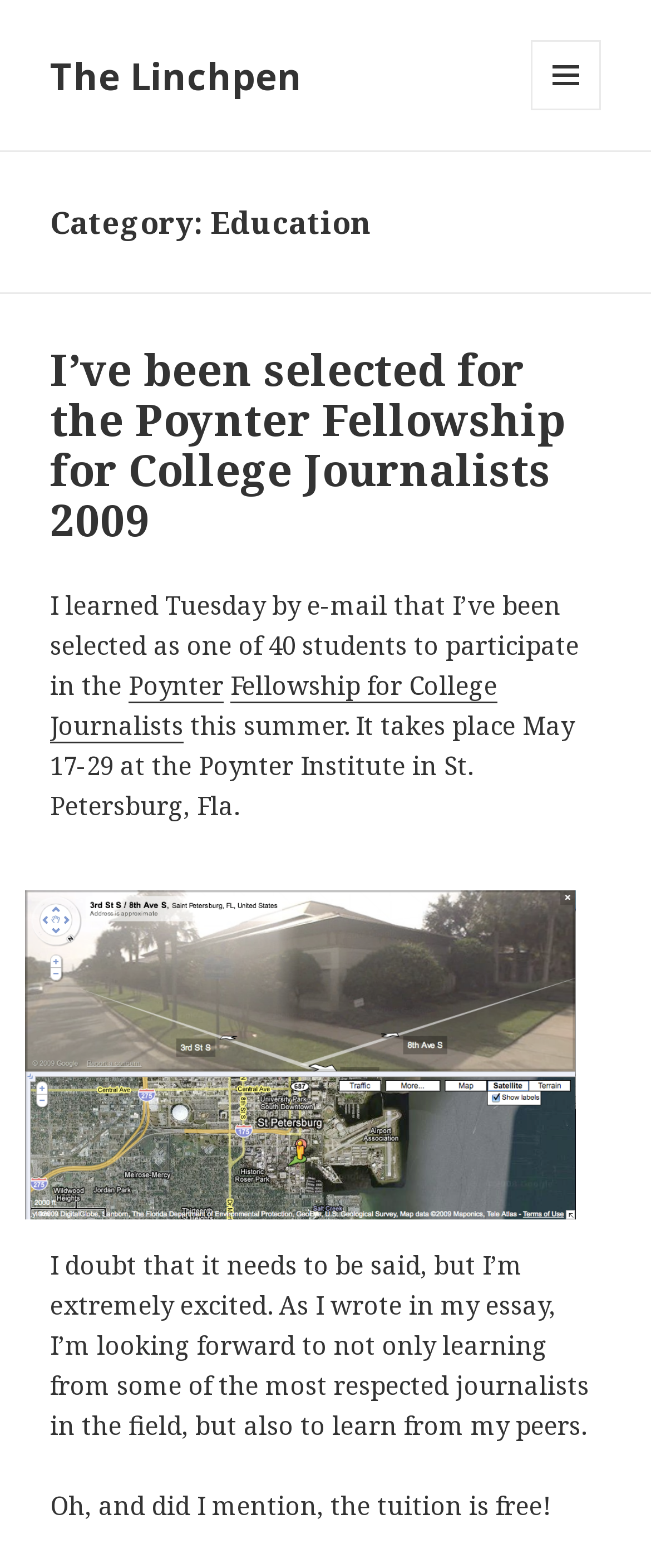What is the category of the current webpage?
Look at the image and answer the question using a single word or phrase.

Education